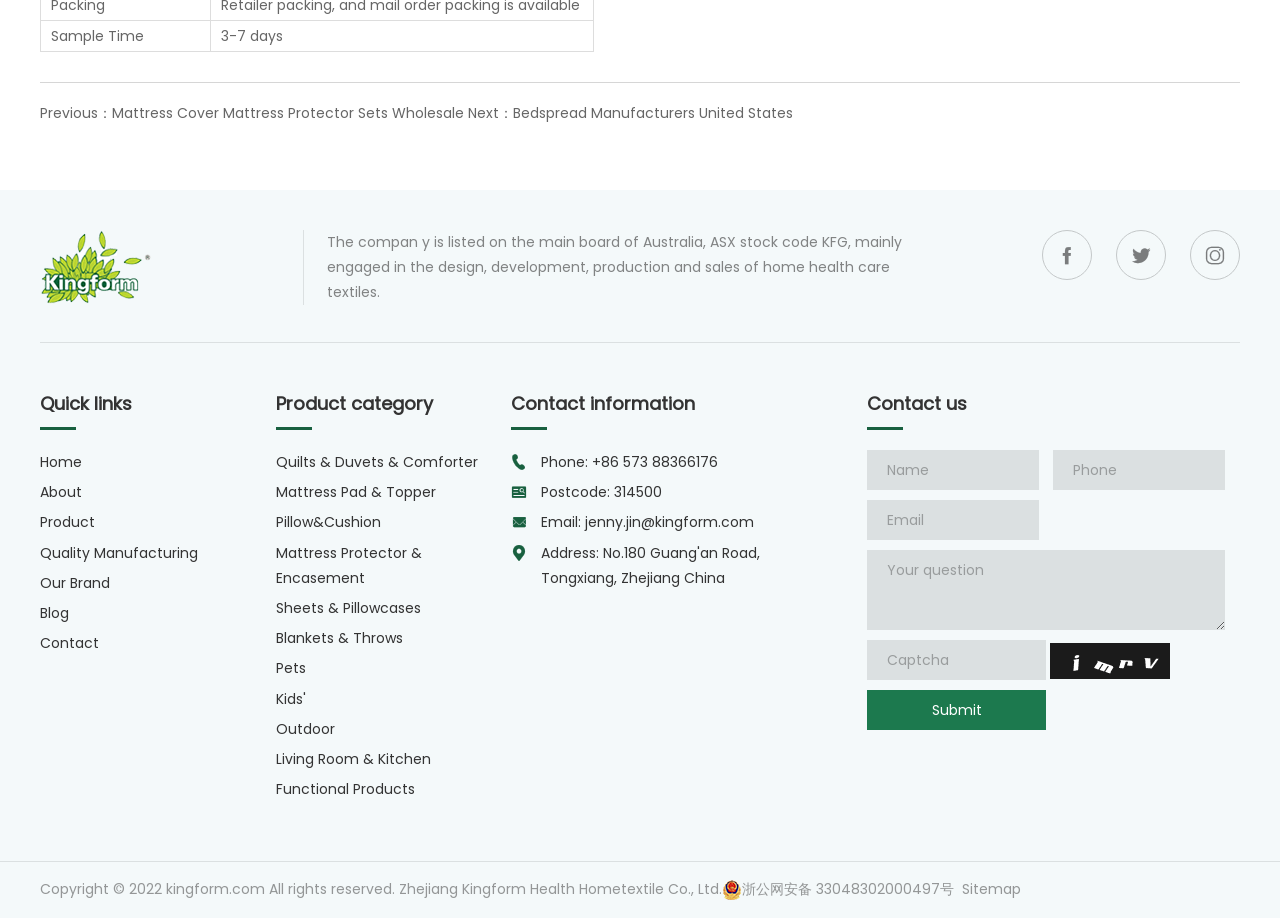Answer the question with a brief word or phrase:
What is the company's stock code?

KFG